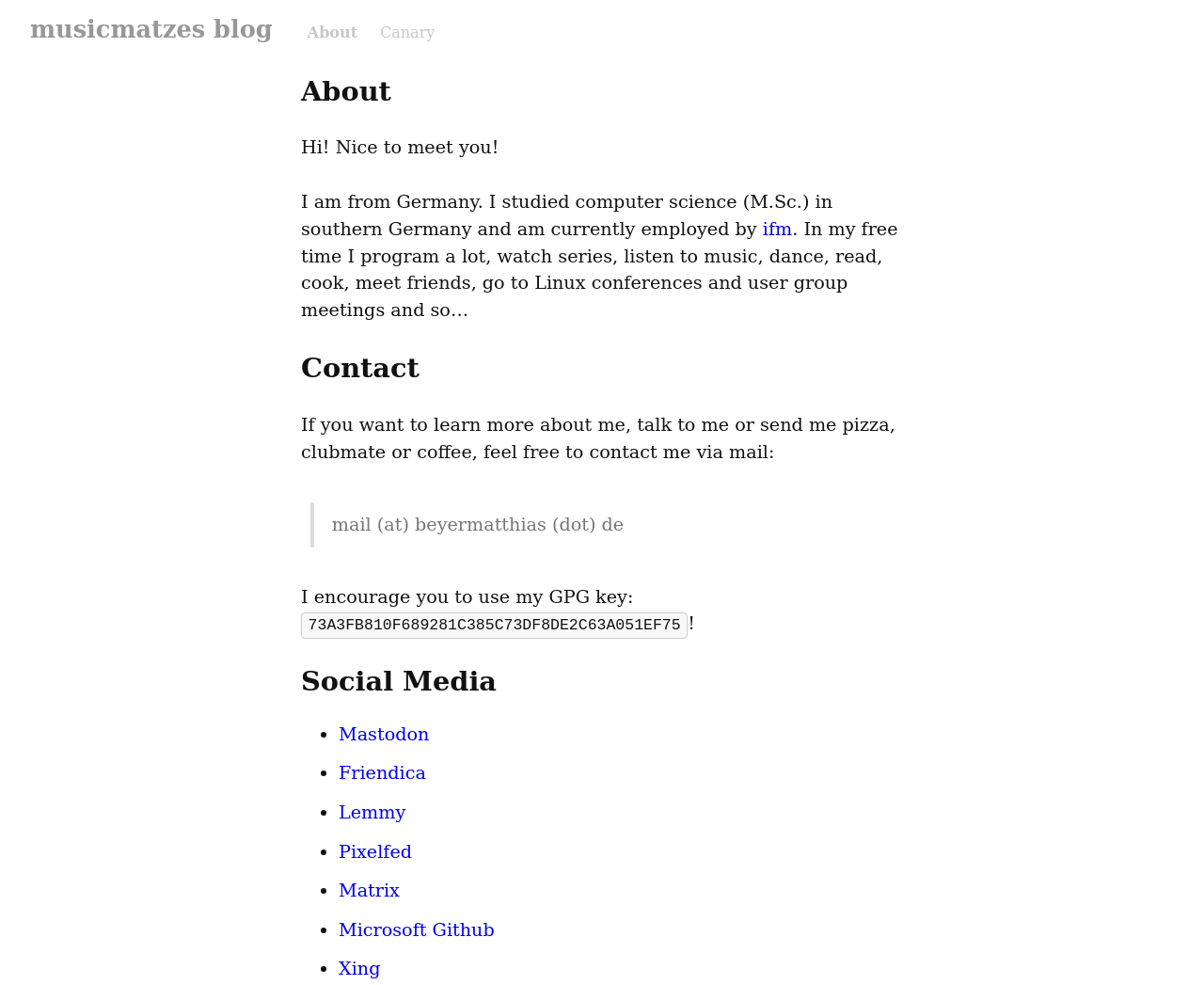Use one word or a short phrase to answer the question provided: 
What is the purpose of the GPG key?

To encrypt emails